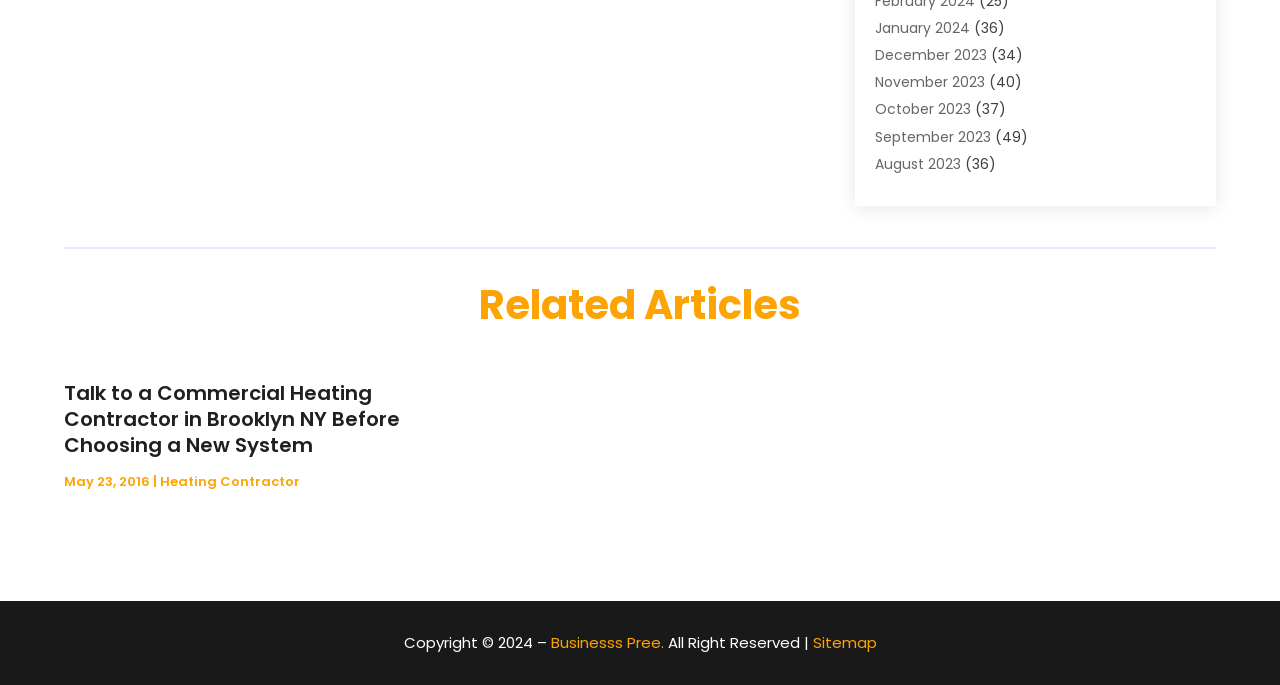Respond concisely with one word or phrase to the following query:
How many months are listed on the webpage?

12